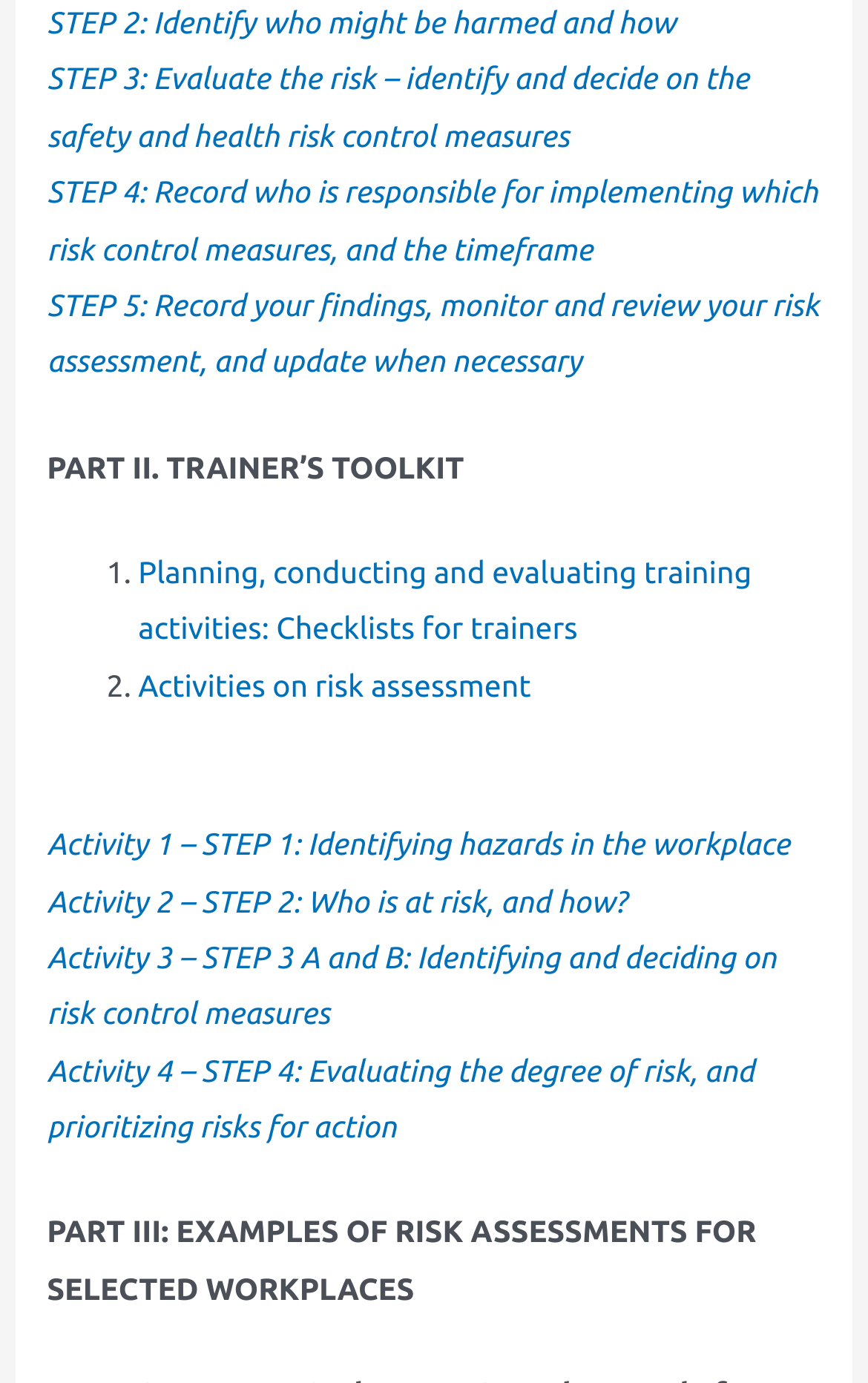Please determine the bounding box coordinates of the element's region to click for the following instruction: "Read PART III: EXAMPLES OF RISK ASSESSMENTS FOR SELECTED WORKPLACES".

[0.054, 0.878, 0.871, 0.944]